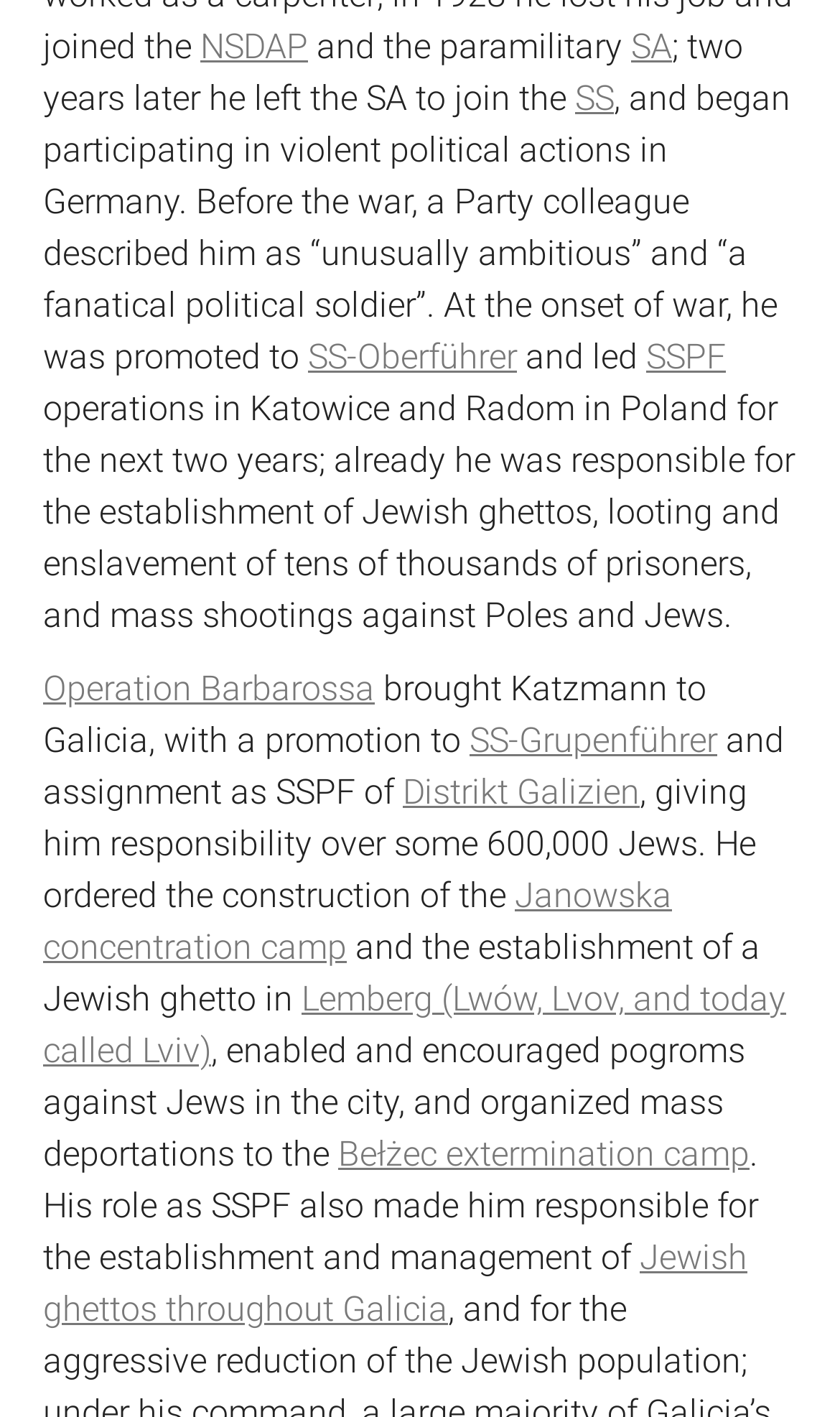Please determine the bounding box coordinates of the element's region to click in order to carry out the following instruction: "Read about the SS". The coordinates should be four float numbers between 0 and 1, i.e., [left, top, right, bottom].

[0.685, 0.055, 0.731, 0.084]